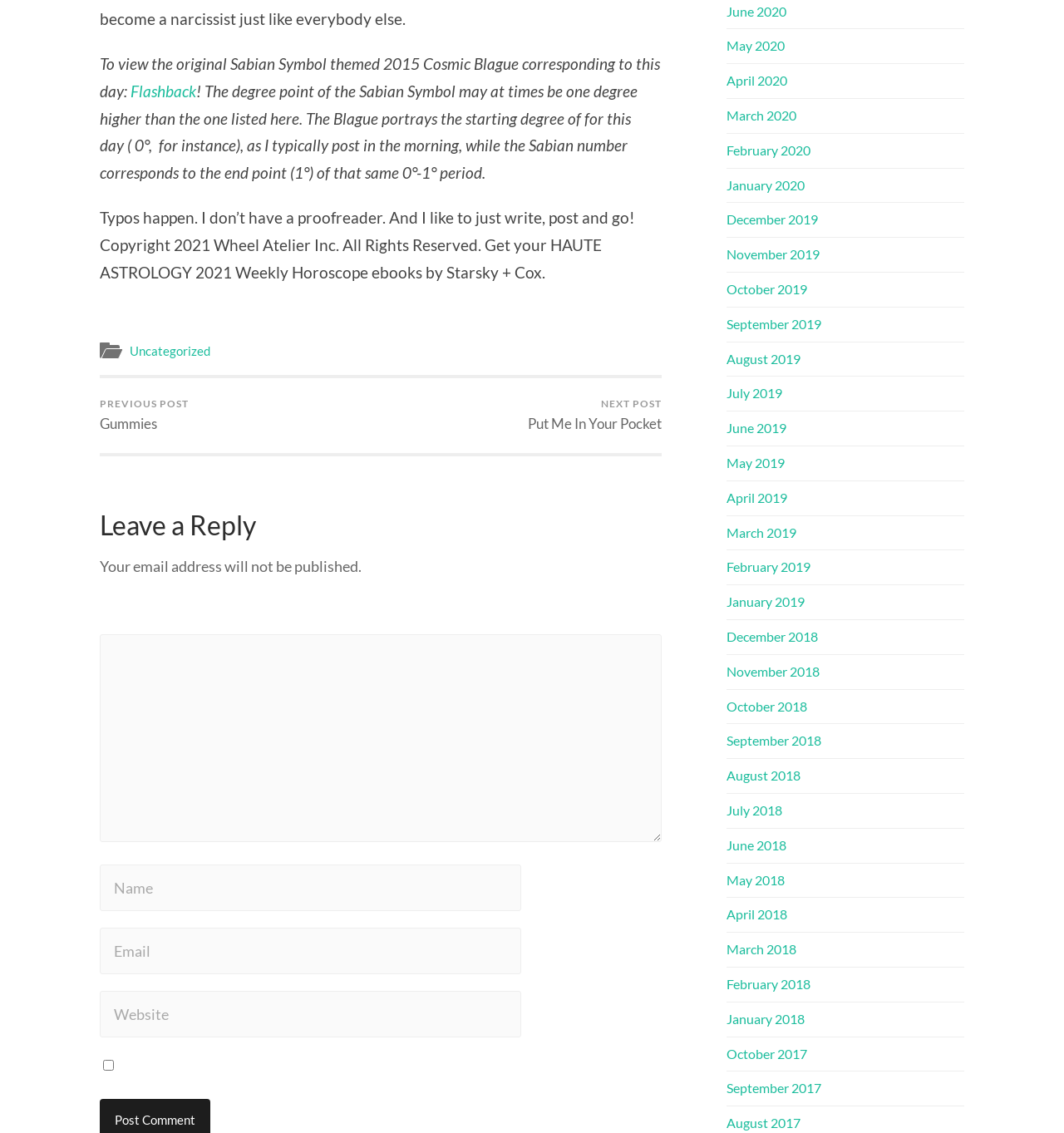Find the bounding box coordinates of the area that needs to be clicked in order to achieve the following instruction: "Click on the June 2020 link". The coordinates should be specified as four float numbers between 0 and 1, i.e., [left, top, right, bottom].

[0.683, 0.003, 0.739, 0.017]